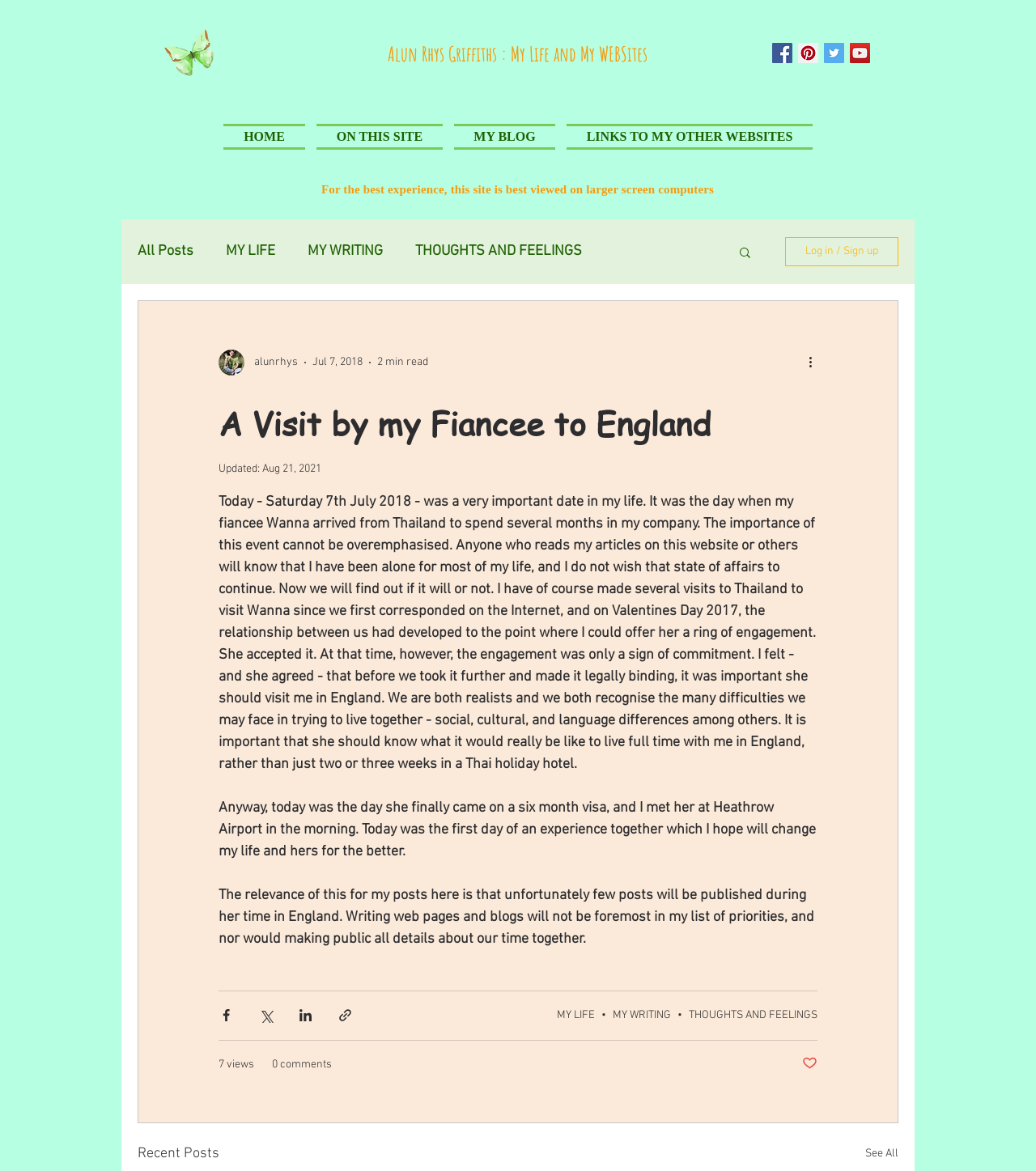Please find the bounding box coordinates of the element that needs to be clicked to perform the following instruction: "Search for something". The bounding box coordinates should be four float numbers between 0 and 1, represented as [left, top, right, bottom].

[0.712, 0.209, 0.727, 0.224]